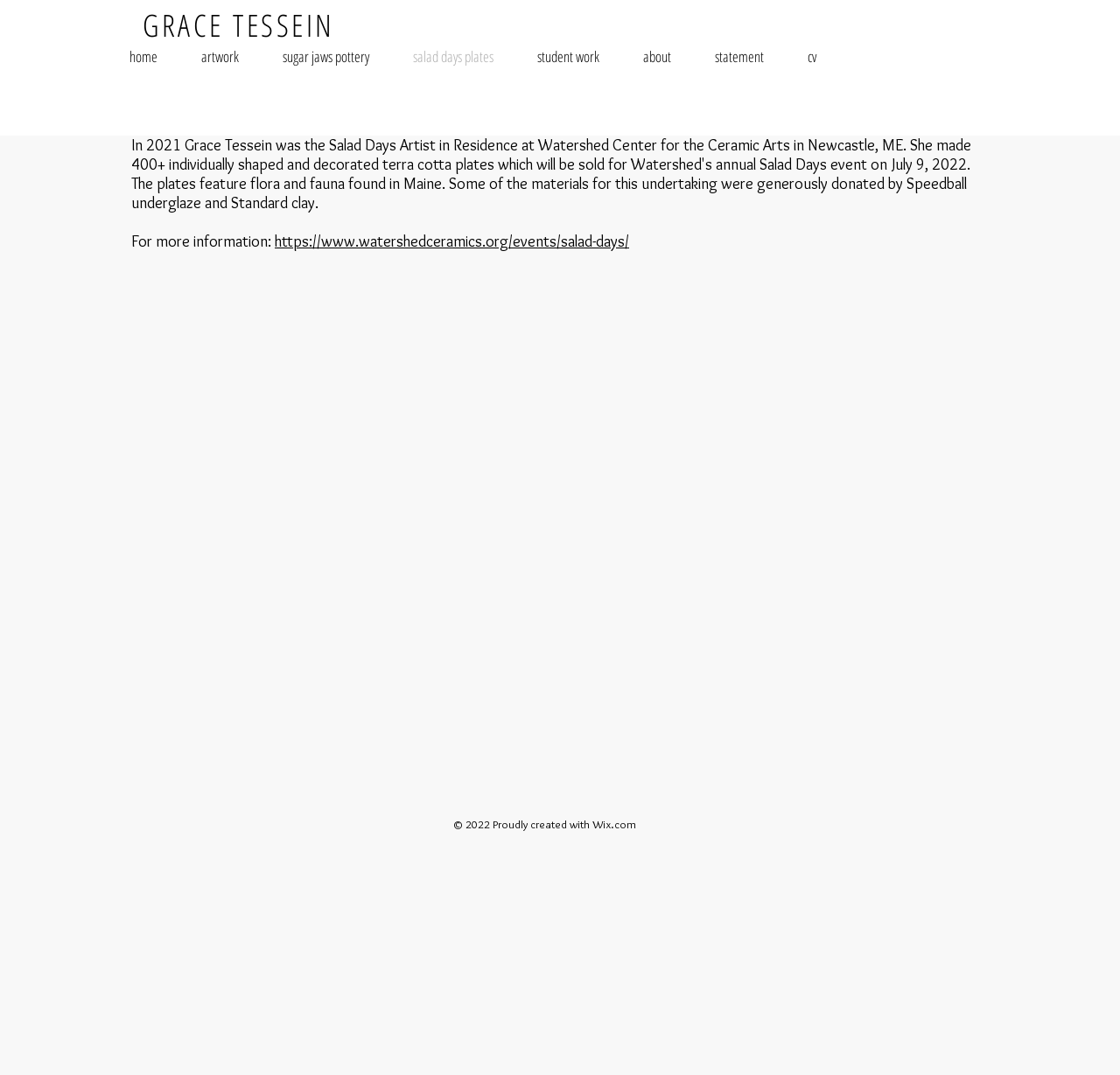What is the year of the copyright?
Provide an in-depth and detailed answer to the question.

The year of the copyright can be found at the bottom of the webpage, which is '© 2022'. This indicates that the website's content is copyrighted as of 2022.